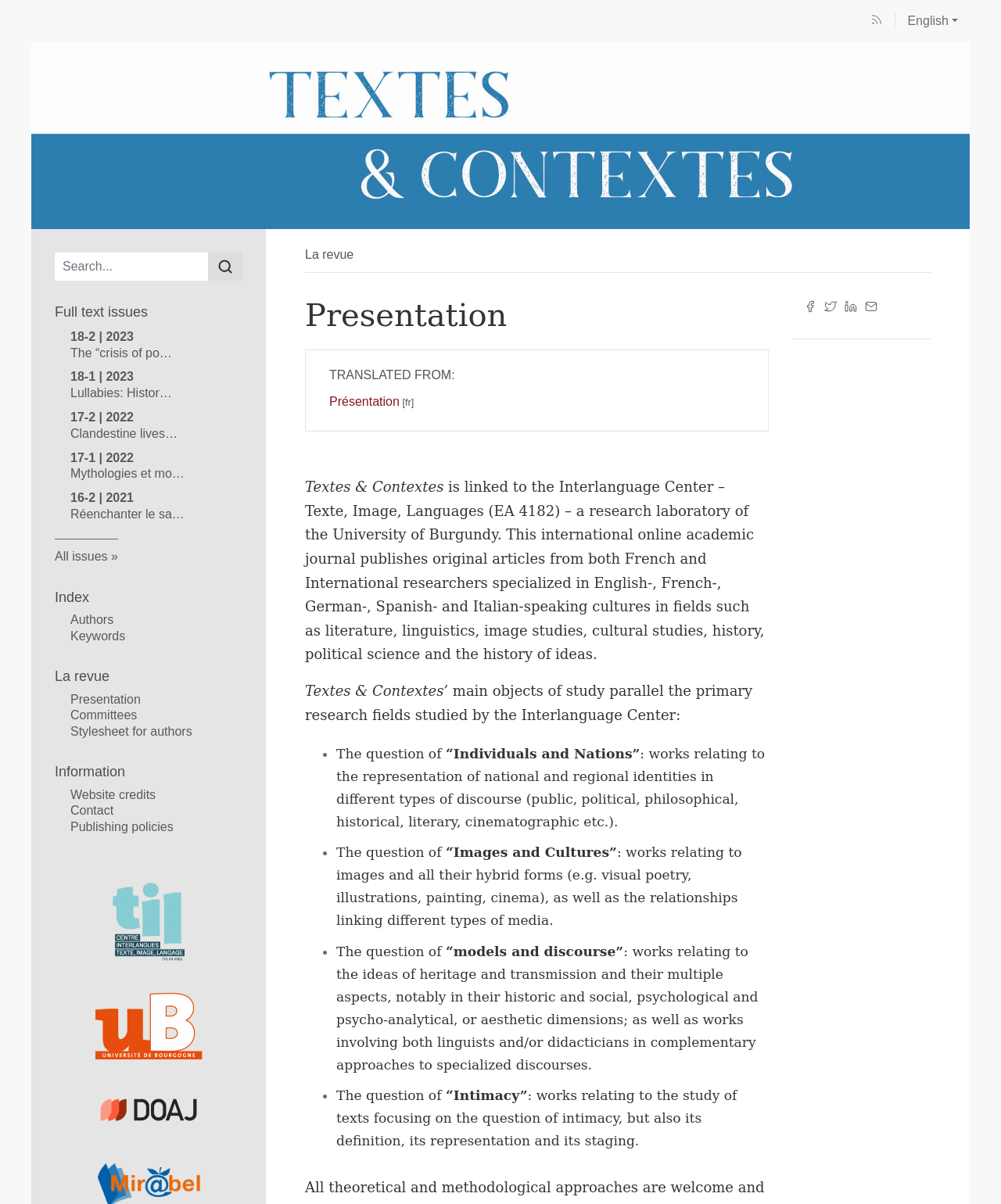Please identify the bounding box coordinates of the element I need to click to follow this instruction: "Go back to website home".

[0.031, 0.106, 0.969, 0.117]